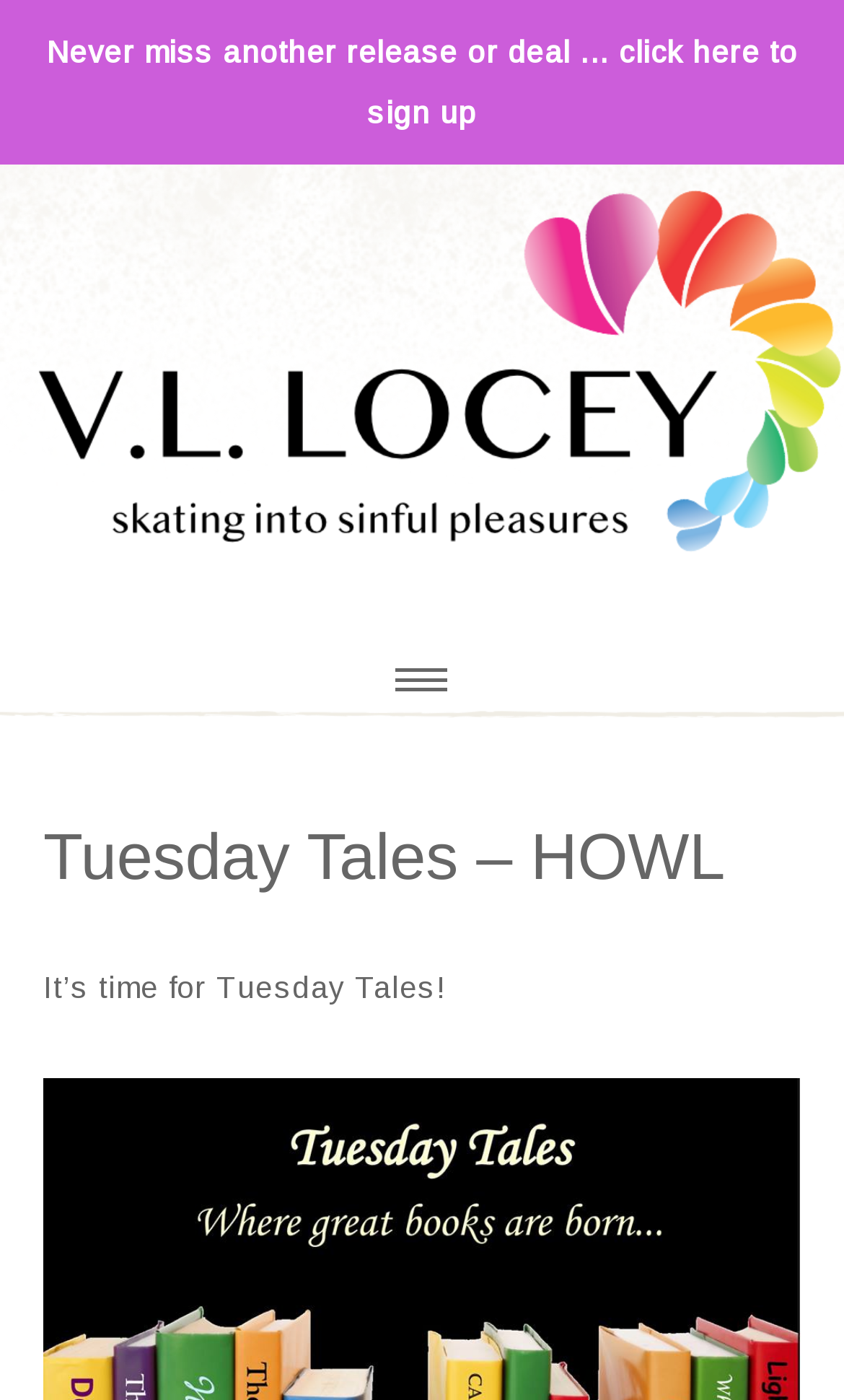Calculate the bounding box coordinates for the UI element based on the following description: "V.L. Locey Romance Author". Ensure the coordinates are four float numbers between 0 and 1, i.e., [left, top, right, bottom].

[0.0, 0.118, 1.0, 0.427]